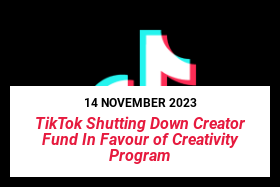What is the date mentioned in the announcement?
Kindly offer a comprehensive and detailed response to the question.

The question asks about the date mentioned in the announcement. The caption states that the announcement is dated '14 NOVEMBER 2023', which is the relevant information to answer this question.